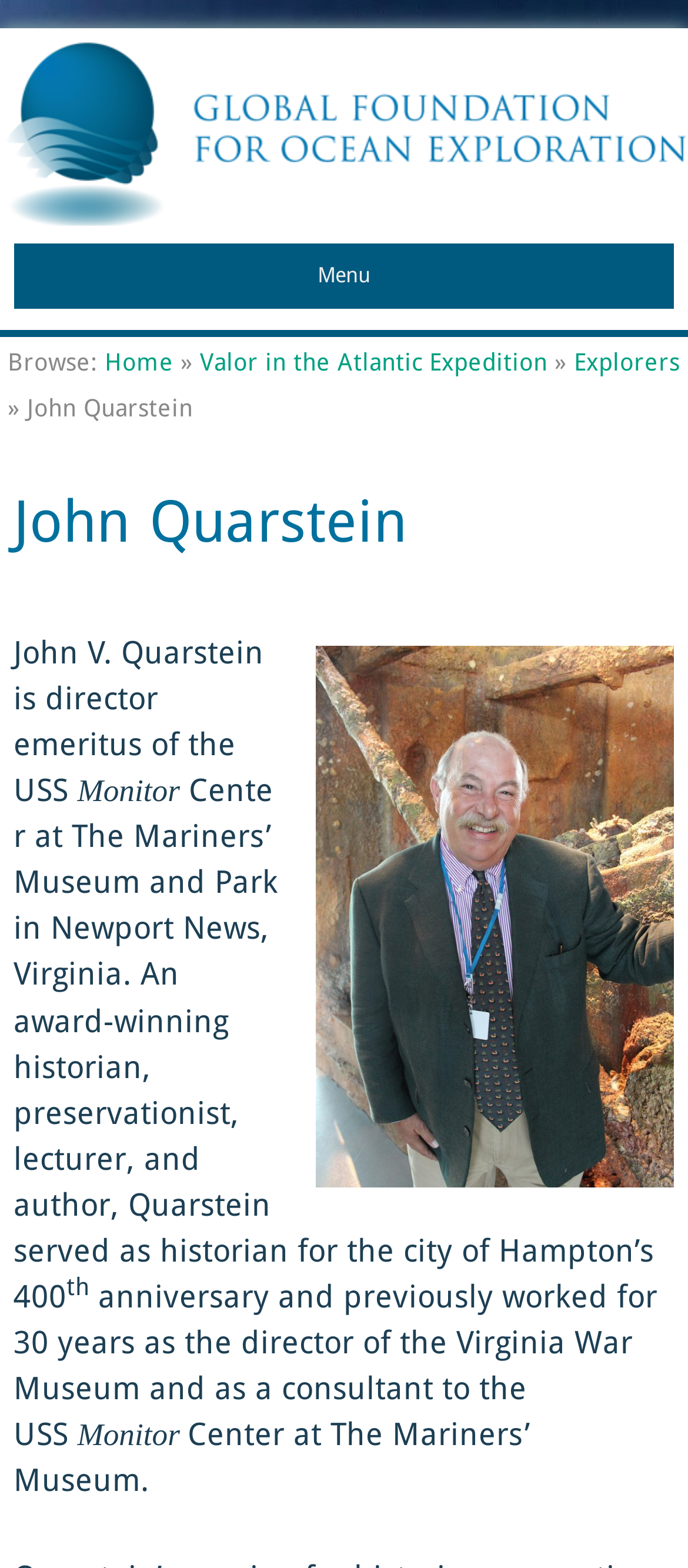Can you find the bounding box coordinates for the UI element given this description: "Global Foundation for Ocean Exploration"? Provide the coordinates as four float numbers between 0 and 1: [left, top, right, bottom].

[0.0, 0.14, 0.97, 0.272]